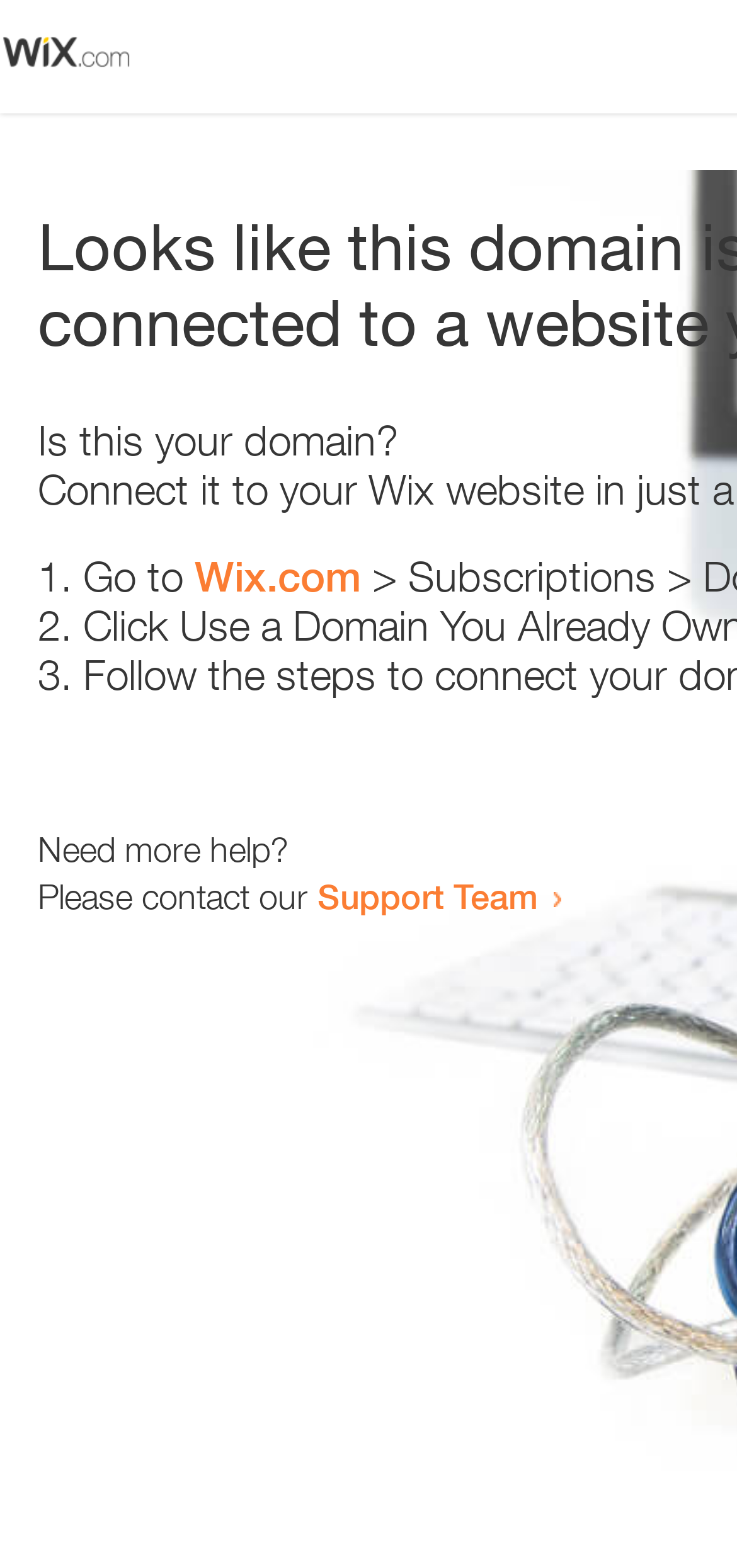Generate a thorough caption detailing the webpage content.

The webpage appears to be an error page with a prominent image at the top left corner. Below the image, there is a heading that reads "Is this your domain?" centered on the page. 

Underneath the heading, there is a numbered list with three items. The first item starts with "1." and is followed by the text "Go to" and a link to "Wix.com". The second item starts with "2." and the third item starts with "3.", but their corresponding text is not provided. 

At the bottom of the page, there is a section that offers help. It starts with the text "Need more help?" and is followed by a sentence "Please contact our" and a link to the "Support Team".